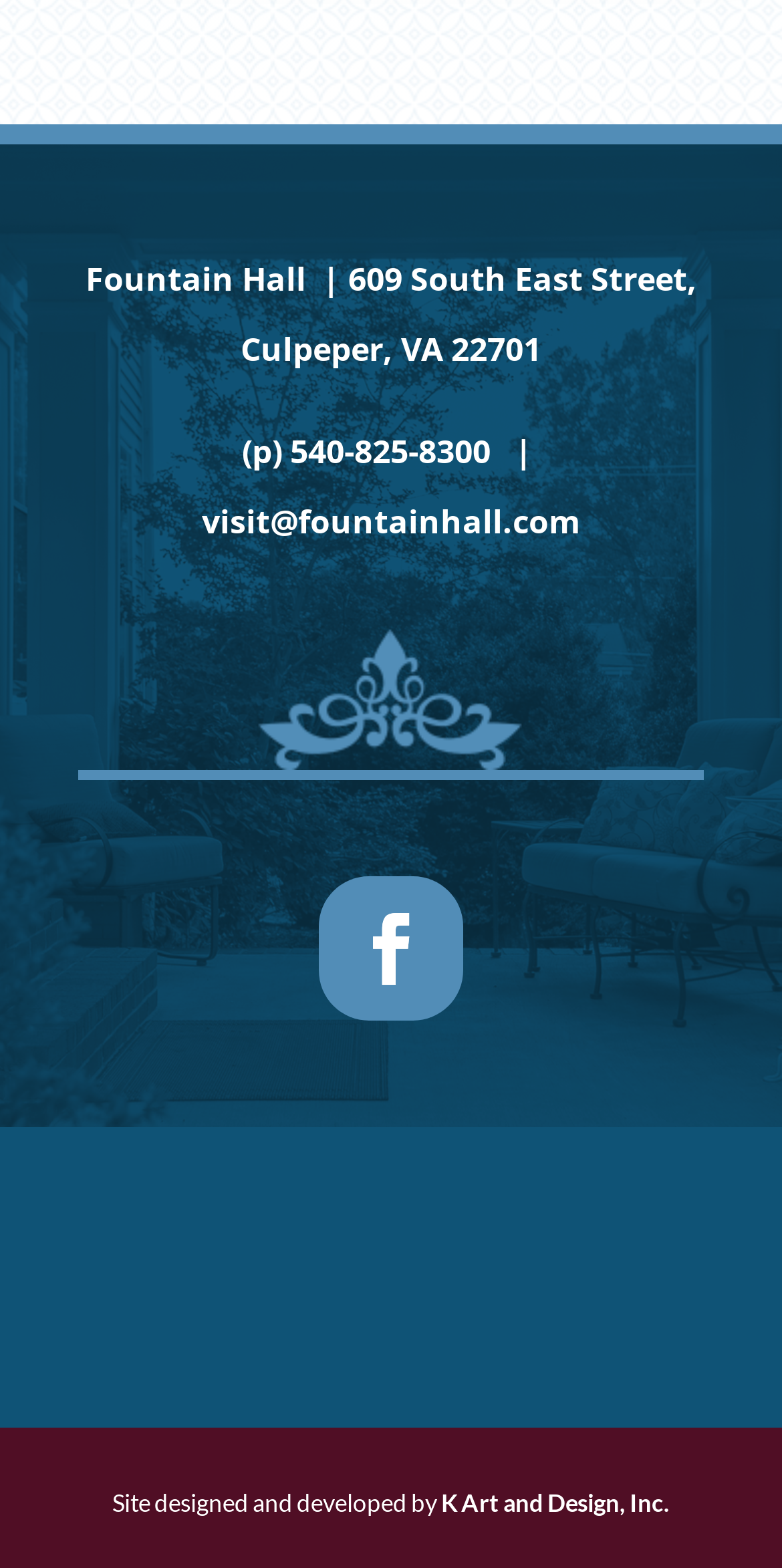What is the address of Fountain Hall?
Offer a detailed and full explanation in response to the question.

I found the address by looking at the static text element that contains the address information, which is '609 South East Street, Culpeper, VA 22701'.